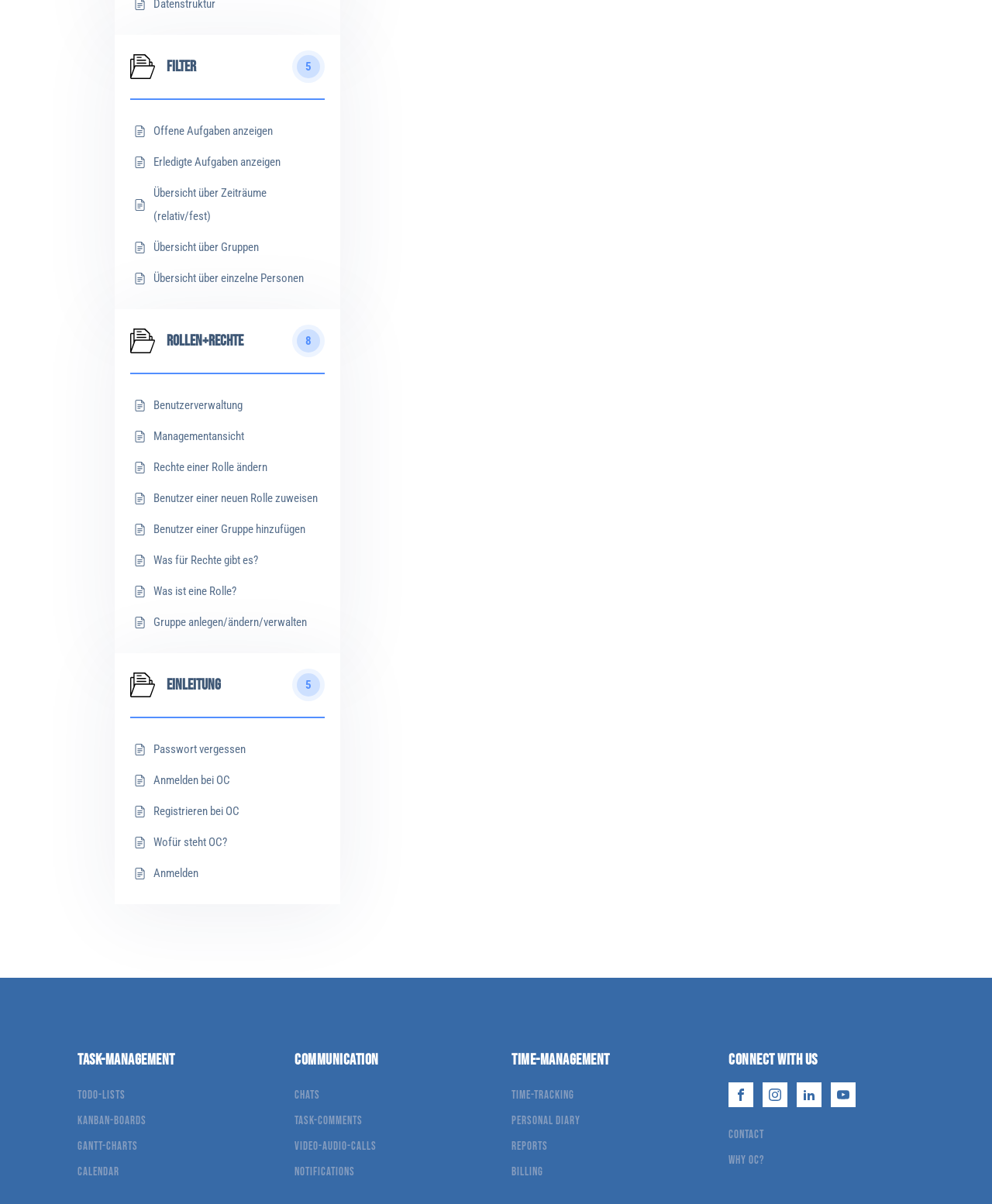Identify the bounding box for the UI element described as: "Passwort vergessen". Ensure the coordinates are four float numbers between 0 and 1, formatted as [left, top, right, bottom].

[0.155, 0.613, 0.248, 0.632]